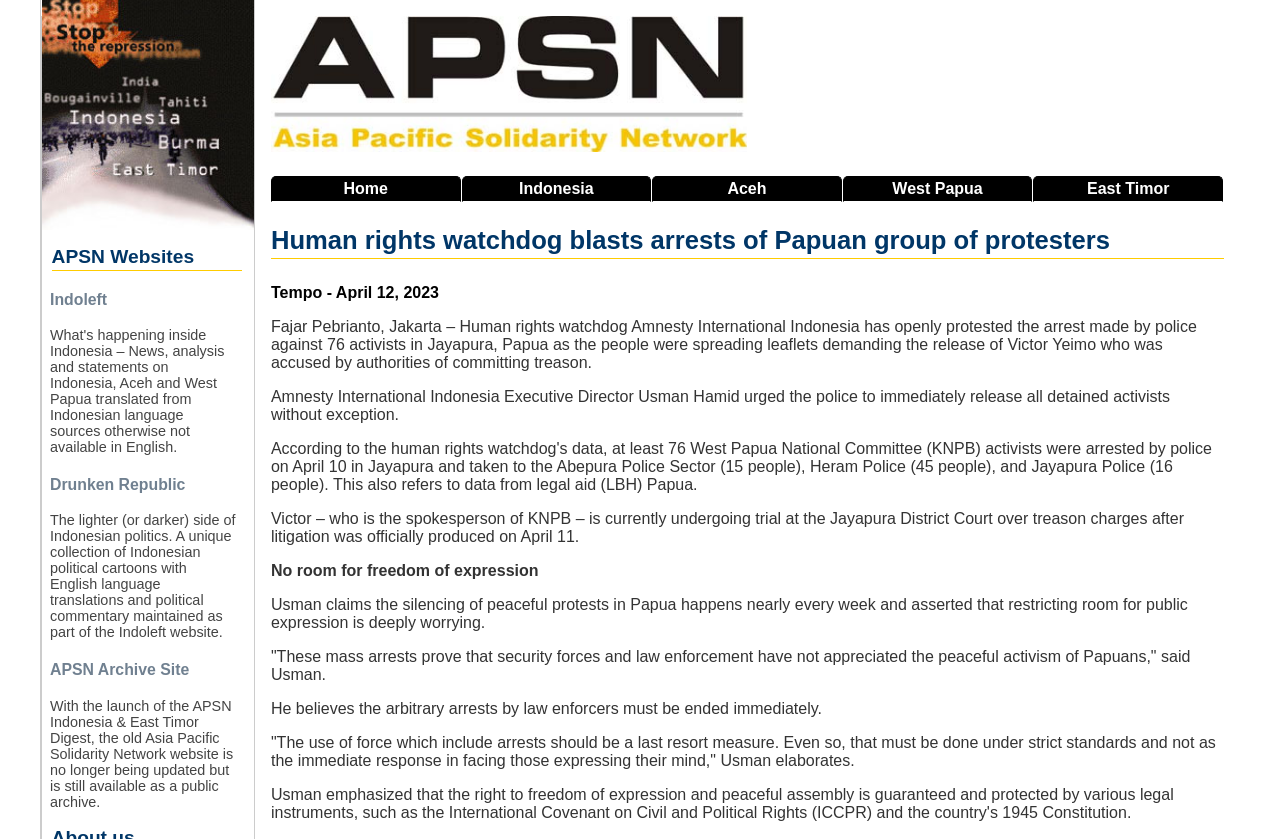Respond to the following question with a brief word or phrase:
What is the name of the website section that contains Indonesian political cartoons?

Drunken Republic